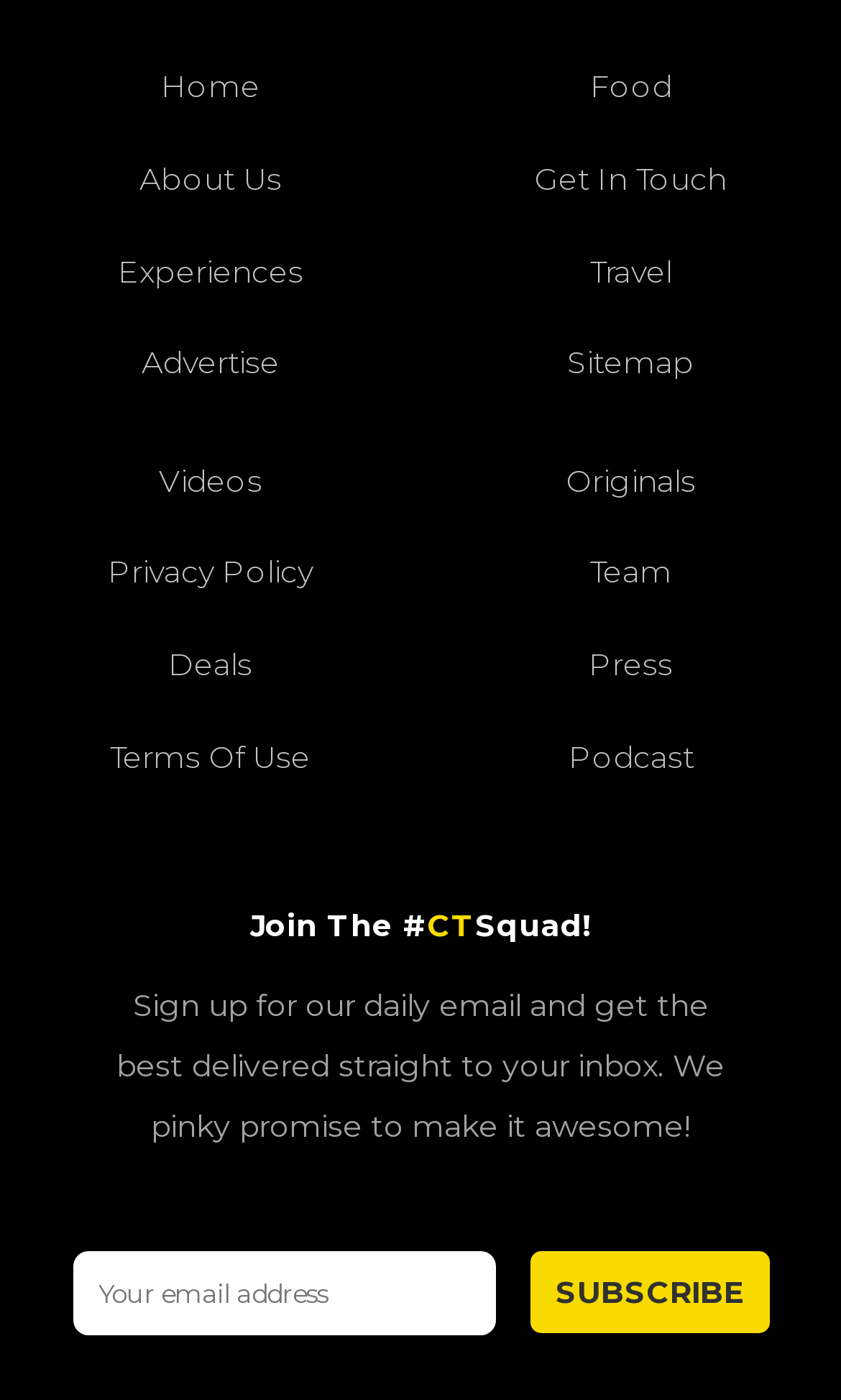Identify the bounding box for the element characterized by the following description: "Food".

[0.701, 0.048, 0.799, 0.076]